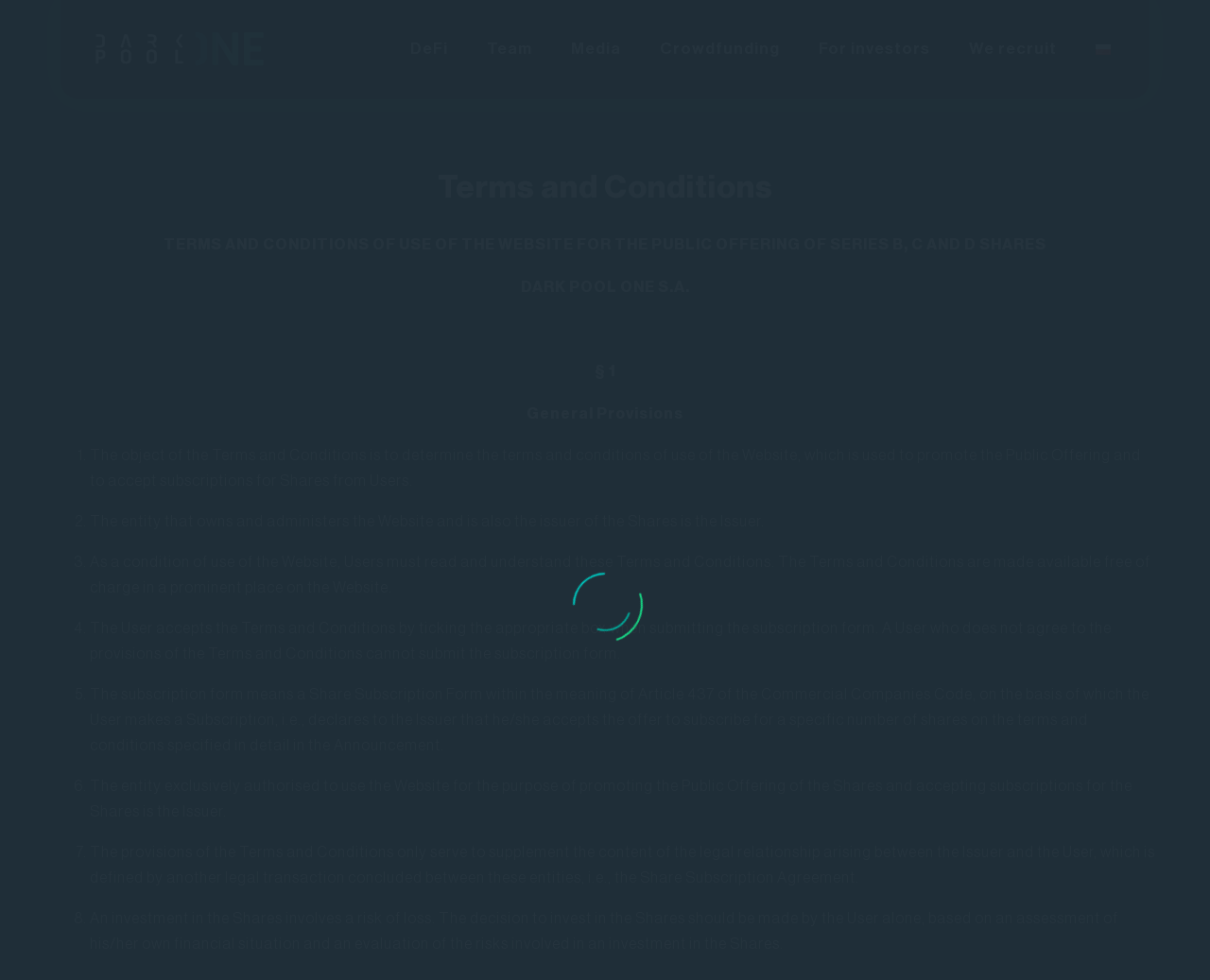Based on the element description "We recruit", predict the bounding box coordinates of the UI element.

[0.785, 0.003, 0.889, 0.096]